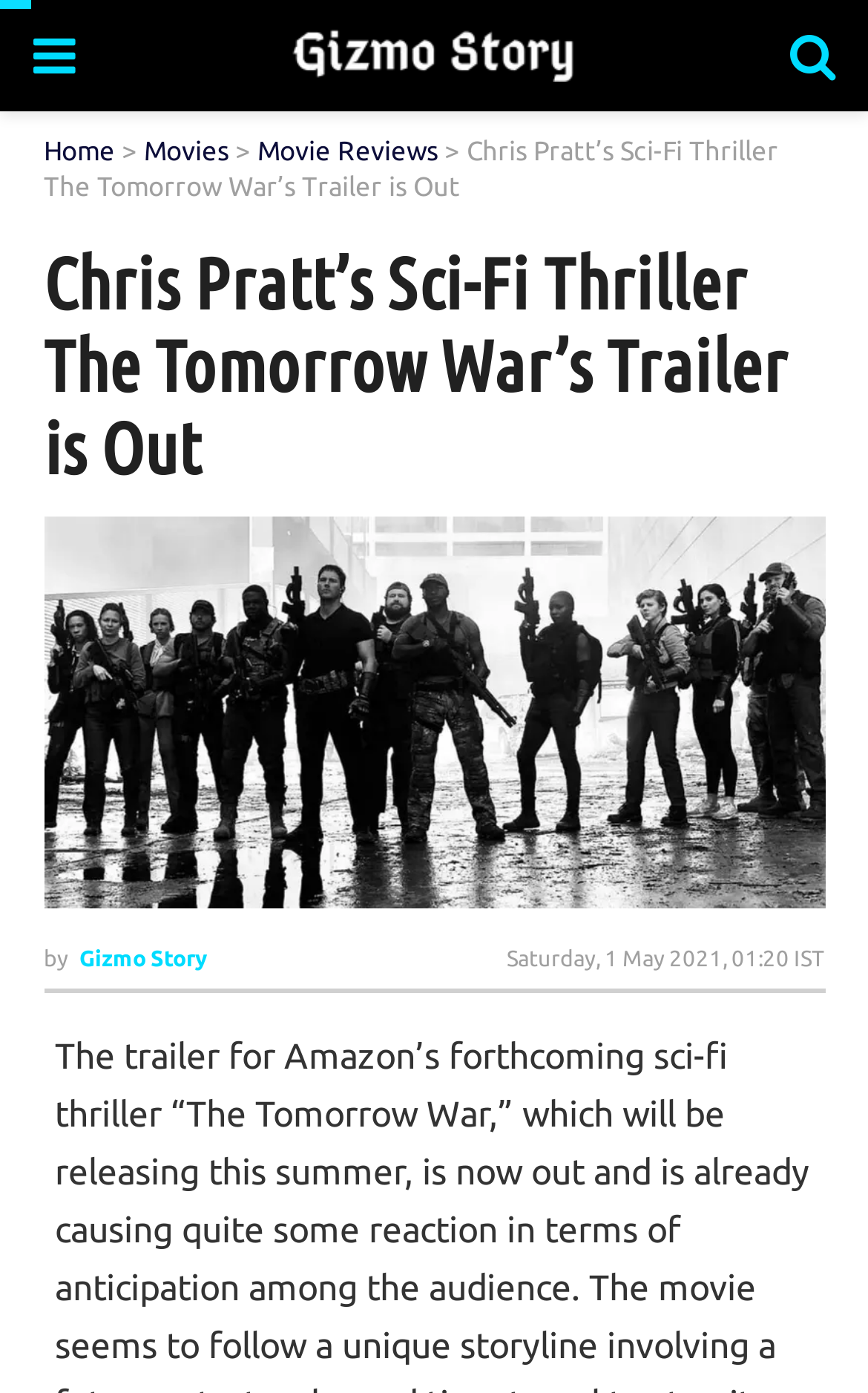Provide an in-depth description of the elements and layout of the webpage.

The webpage is about the trailer release of the sci-fi thriller movie "The Tomorrow War" starring Chris Pratt. At the top left, there is a link with a Facebook icon, and next to it, a link to "Gizmo Story" with an accompanying image of the Gizmo Story logo. On the top right, there is a link with a Twitter icon.

Below these icons, there is a navigation menu with links to "Home", "Movies", and "Movie Reviews". Following the navigation menu, the title of the article "Chris Pratt’s Sci-Fi Thriller The Tomorrow War’s Trailer is Out" is displayed prominently. This title is also repeated as a heading below the navigation menu.

Under the title, there is a link that takes up most of the width of the page. Below this link, the author of the article is credited as "Gizmo Story", and the date of publication "Saturday, 1 May 2021, 01:20 IST" is displayed on the right side.